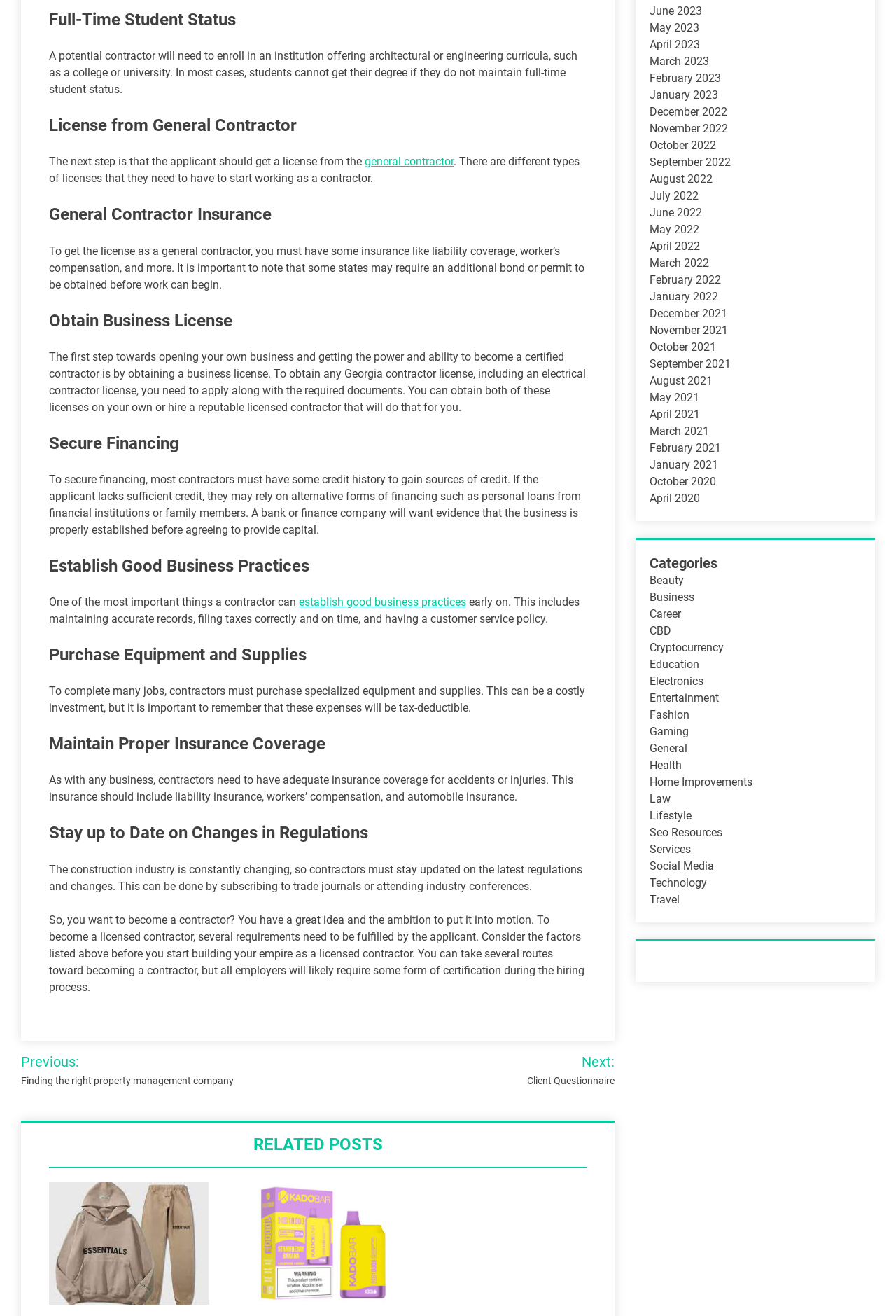Using the provided description Health, find the bounding box coordinates for the UI element. Provide the coordinates in (top-left x, top-left y, bottom-right x, bottom-right y) format, ensuring all values are between 0 and 1.

[0.725, 0.576, 0.761, 0.586]